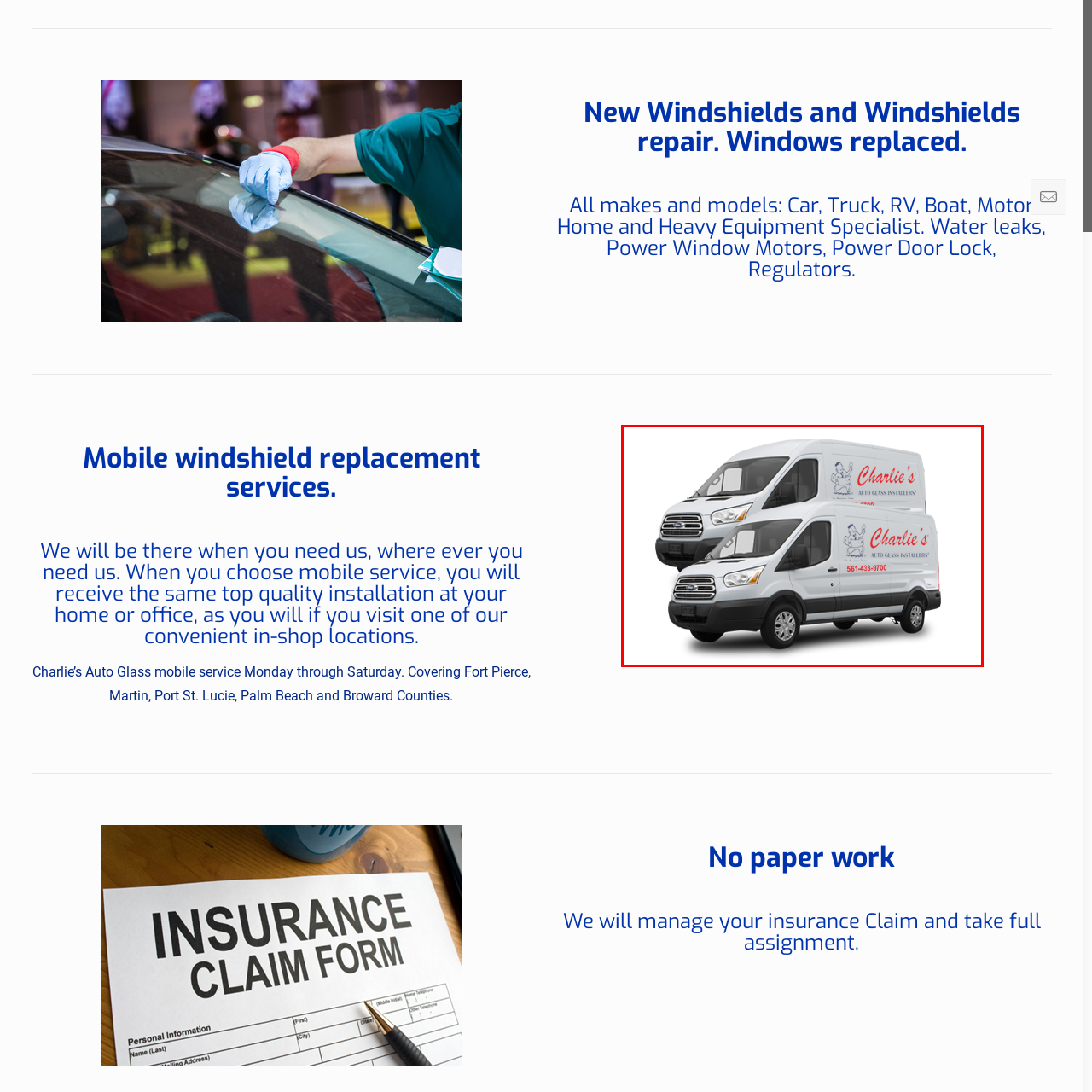What is the company name on the vans?
Focus on the image enclosed by the red bounding box and elaborate on your answer to the question based on the visual details present.

The company name 'Charlie's' is explicitly mentioned in the caption as being displayed on the vans in 'bold, eye-catching red lettering'.